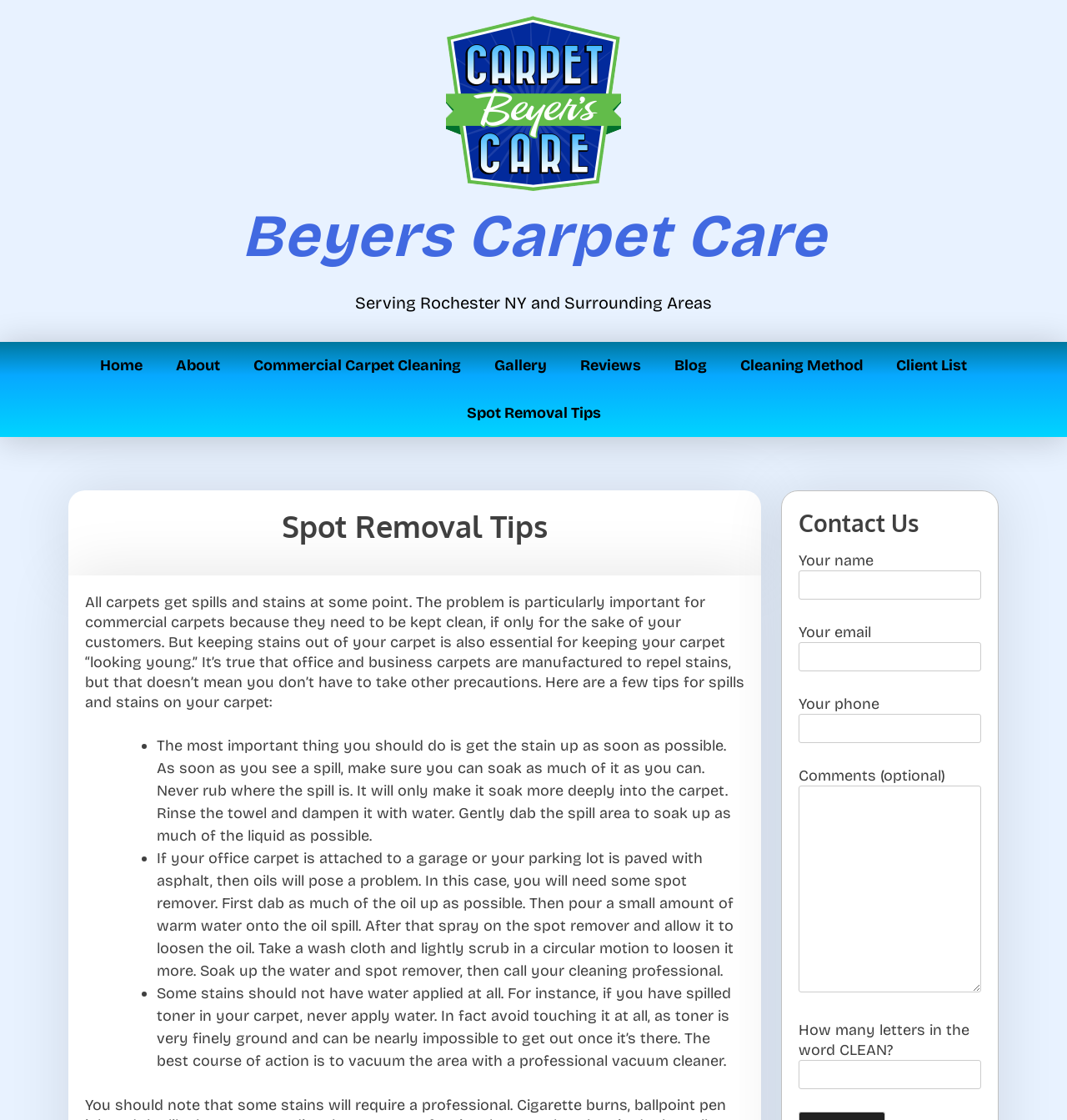Find the bounding box of the UI element described as: "Client List". The bounding box coordinates should be given as four float values between 0 and 1, i.e., [left, top, right, bottom].

[0.824, 0.305, 0.922, 0.348]